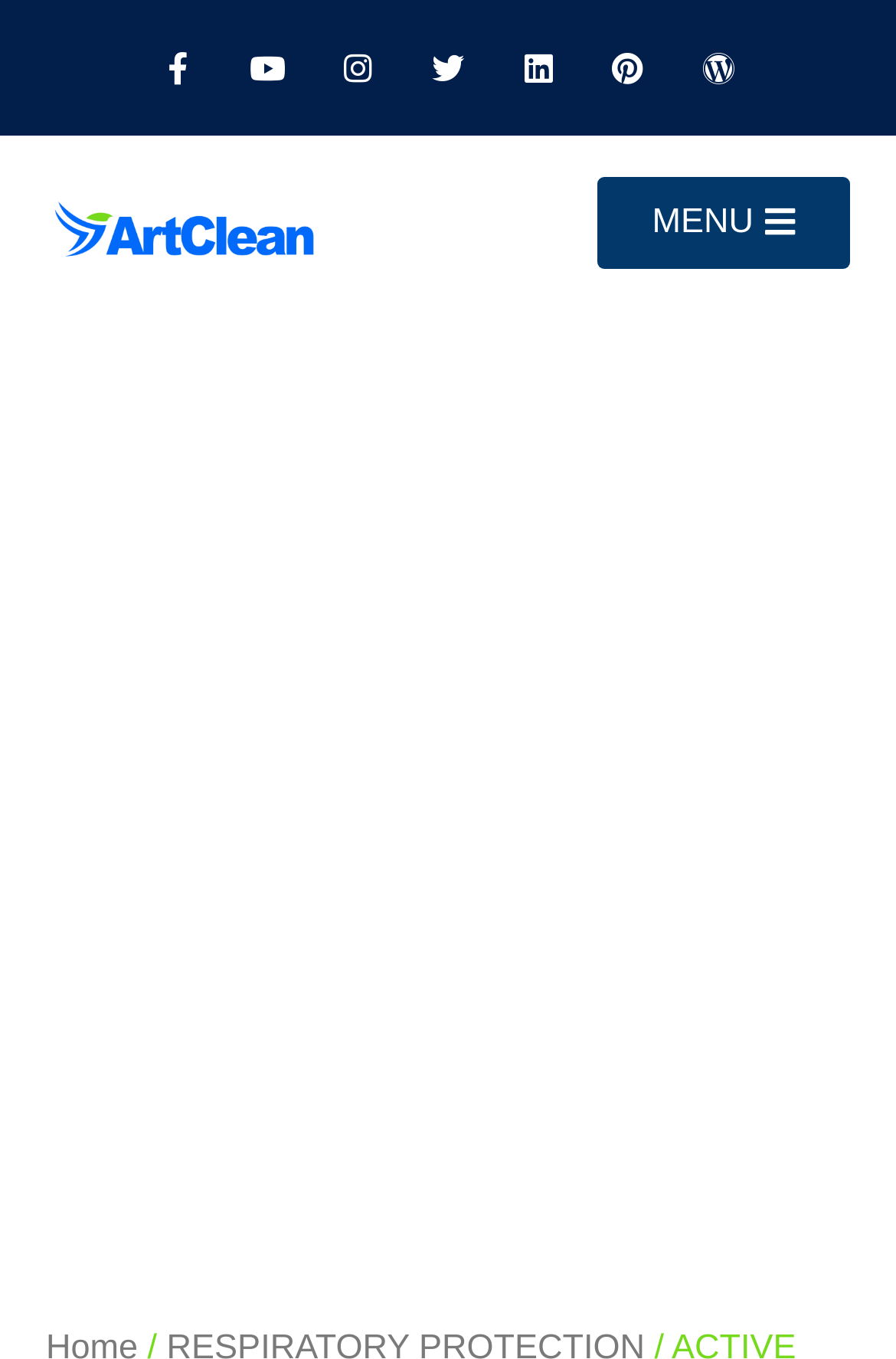Generate a comprehensive description of the webpage.

The webpage is about a product called "ACTIVE CARBON VALVED PARTICULATE RESPIRATOR- HY8626 - AITO ArtClean". At the top left corner, there are six social media links, including Facebook, Youtube, Instagram, Twitter, Linkedin, and Pinterest, arranged horizontally. 

Below the social media links, there is a logo of "artclean" with a link to the website, accompanied by an image of the logo. To the right of the logo, there is a "MENU" button.

The main content of the webpage is a large figure that takes up most of the page, containing an image and a link. The image is likely a product image or a related graphic. 

There is no text or paragraph describing the product, but the meta description mentions that the product has low breathing resistance for increased wearer comfort and is collapse resistant with double shell construction, suitable for hot and humid environments.